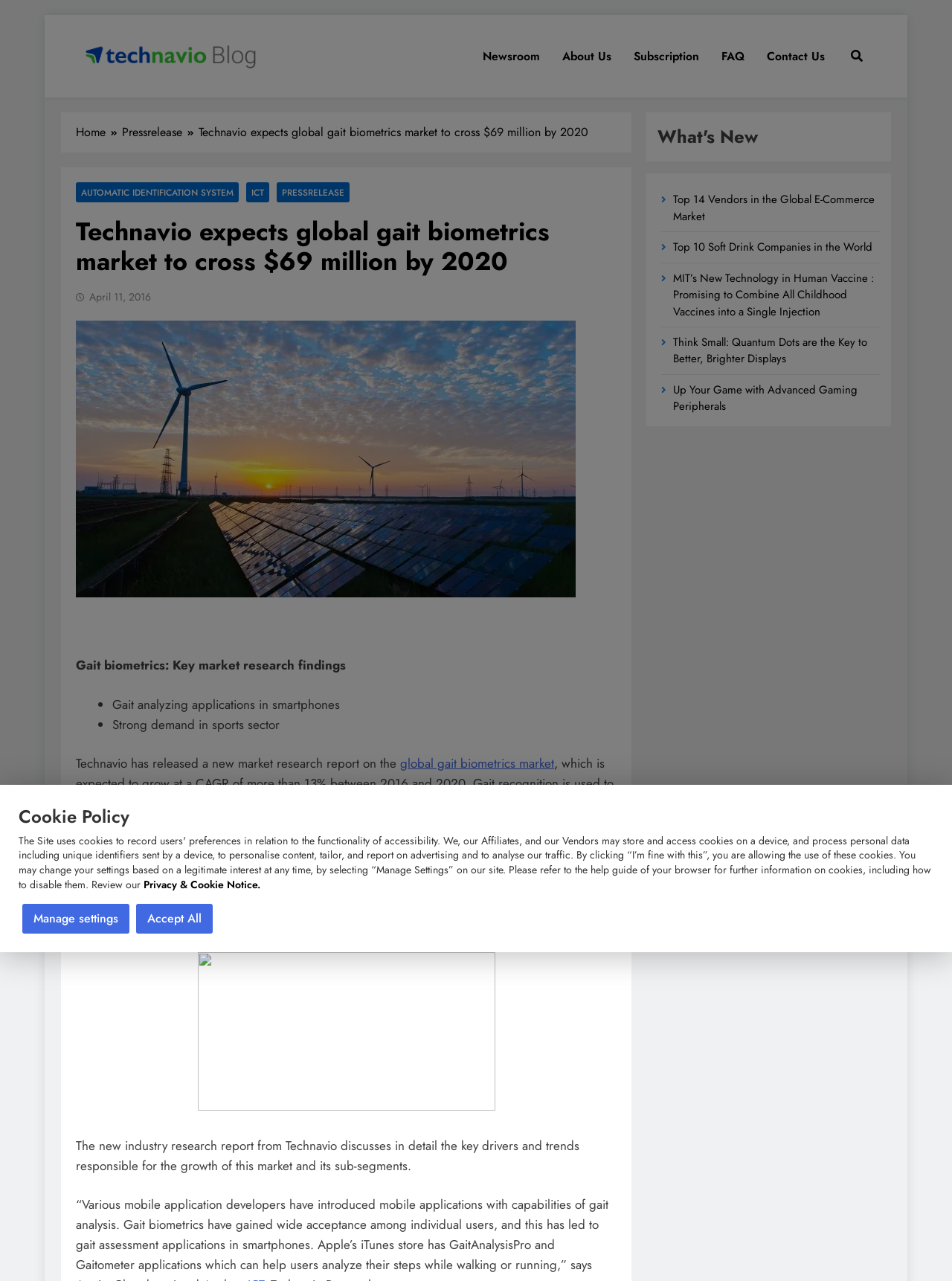Given the element description: "Subscription", predict the bounding box coordinates of this UI element. The coordinates must be four float numbers between 0 and 1, given as [left, top, right, bottom].

[0.654, 0.028, 0.746, 0.06]